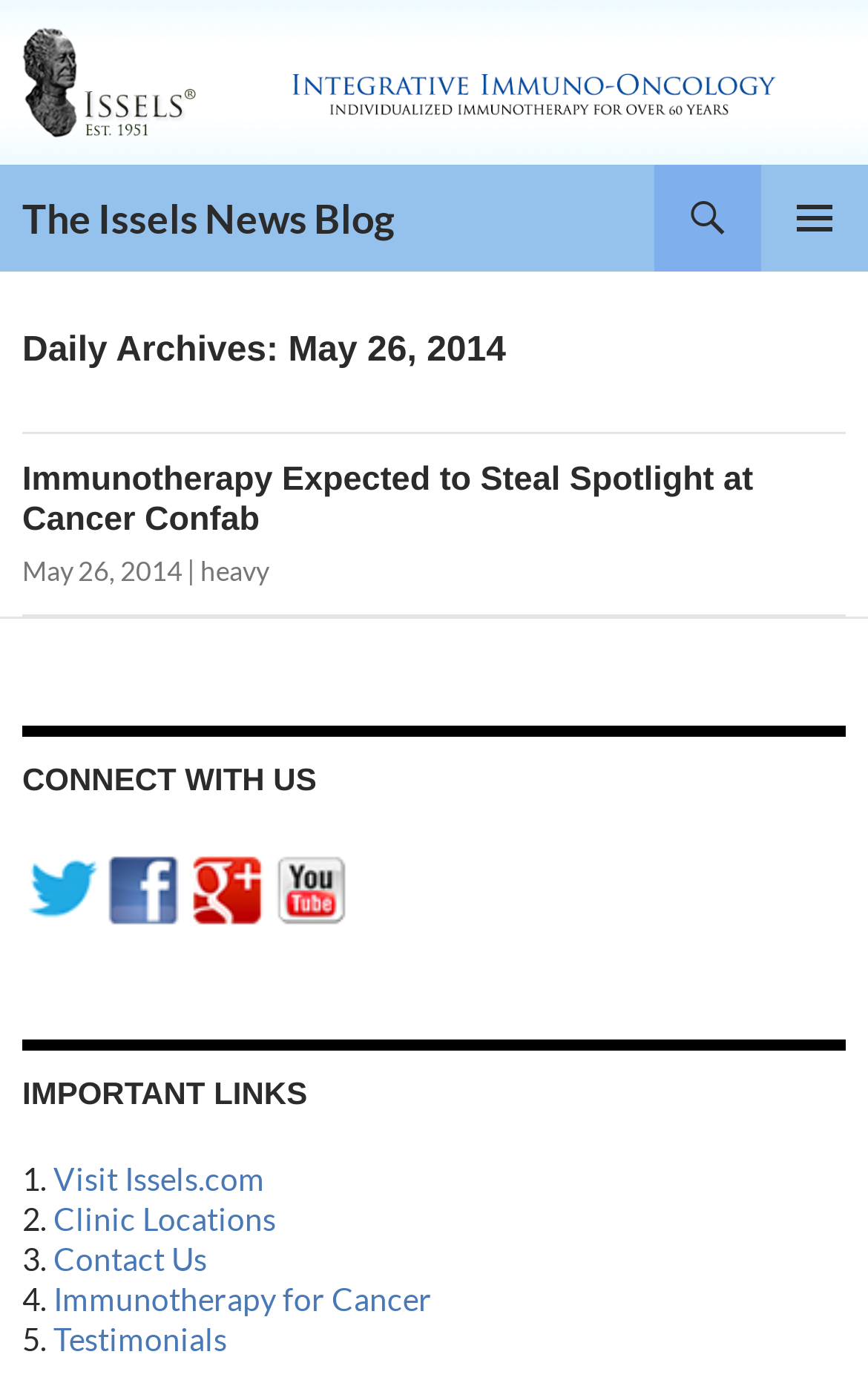Determine the bounding box coordinates for the area that should be clicked to carry out the following instruction: "visit Issels.com".

[0.062, 0.837, 0.305, 0.864]